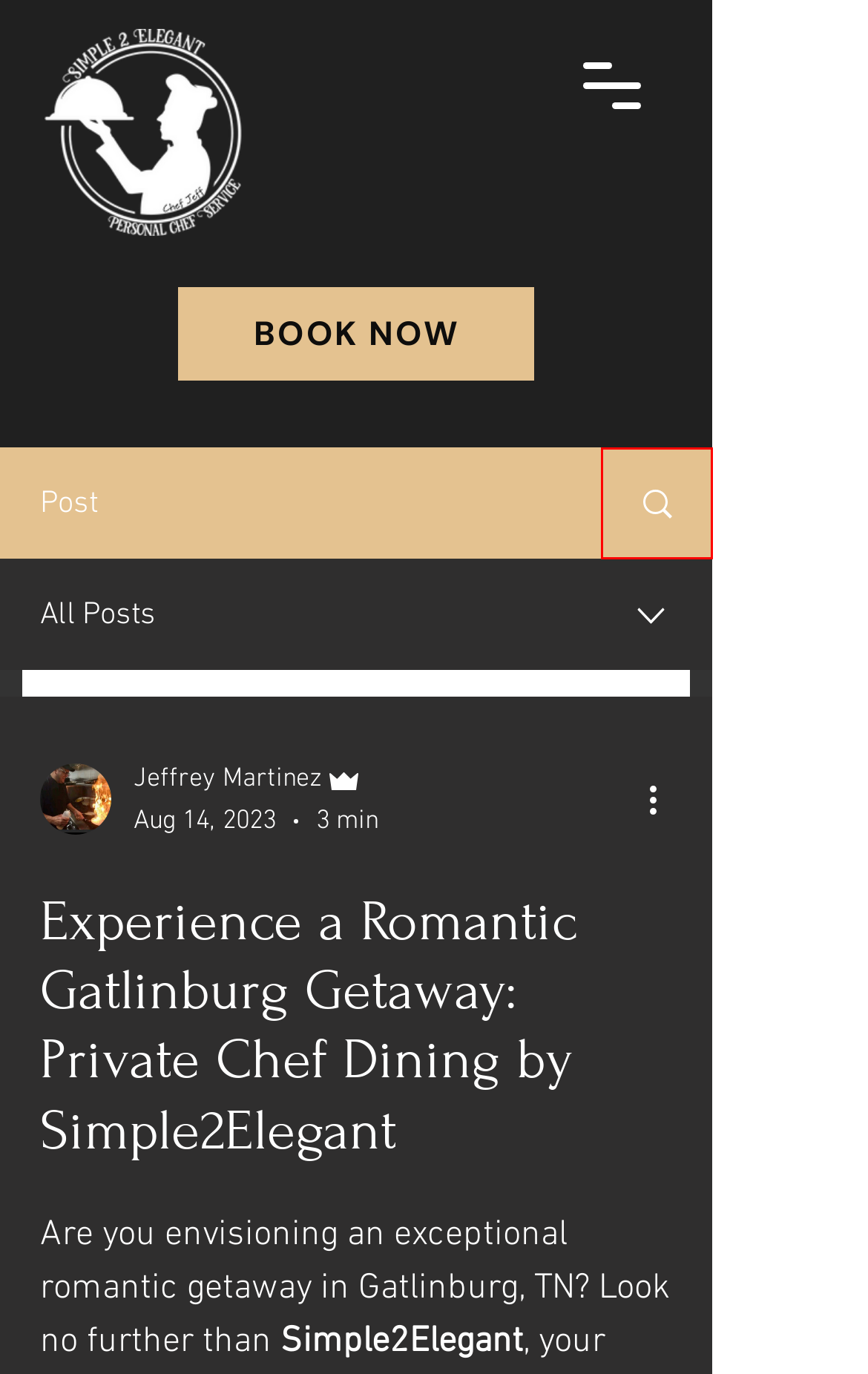Please examine the screenshot provided, which contains a red bounding box around a UI element. Select the webpage description that most accurately describes the new page displayed after clicking the highlighted element. Here are the candidates:
A. Gourmet Menus for Every Occasion | Simple 2 Elegant
B. Create a Custom Menu | Simple 2 Elegant | Private Chef
C. Personal Chef
D. Simple 2 Elegant Blog | Expert Tips and Inspiration for Foodies
E. Simple 2 Elegant | Private Chef | Catering | Chattanooga Tennessee
F. Great Smoky Mountains National Park (U.S. National Park Service)
G. Explore Gatlinburg, TN | Things to Do & The Great Smoky Mountains
H. Simple 2 Elegant | Private Chef | Service Areas

D